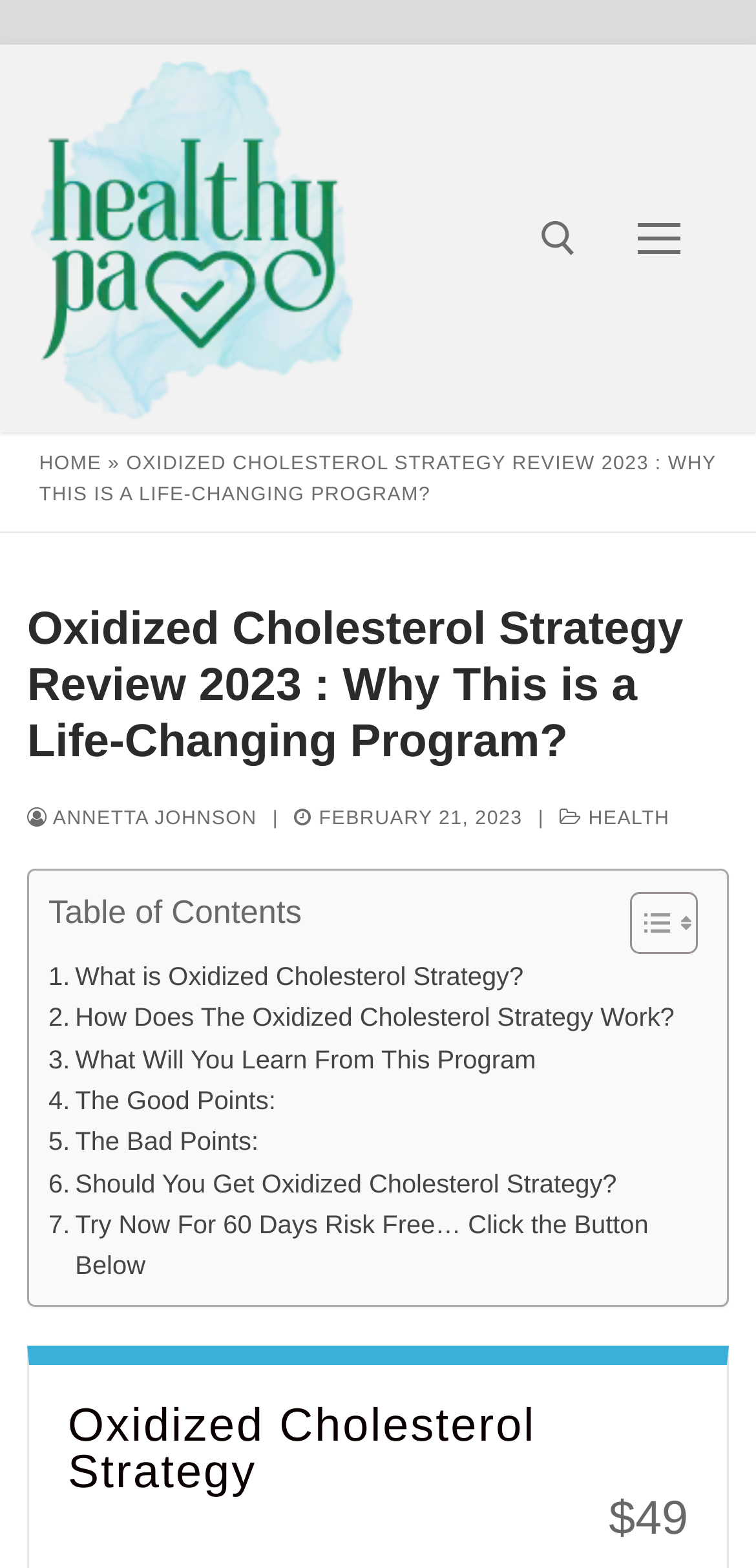Provide a short, one-word or phrase answer to the question below:
What is the date of the review?

February 21, 2023